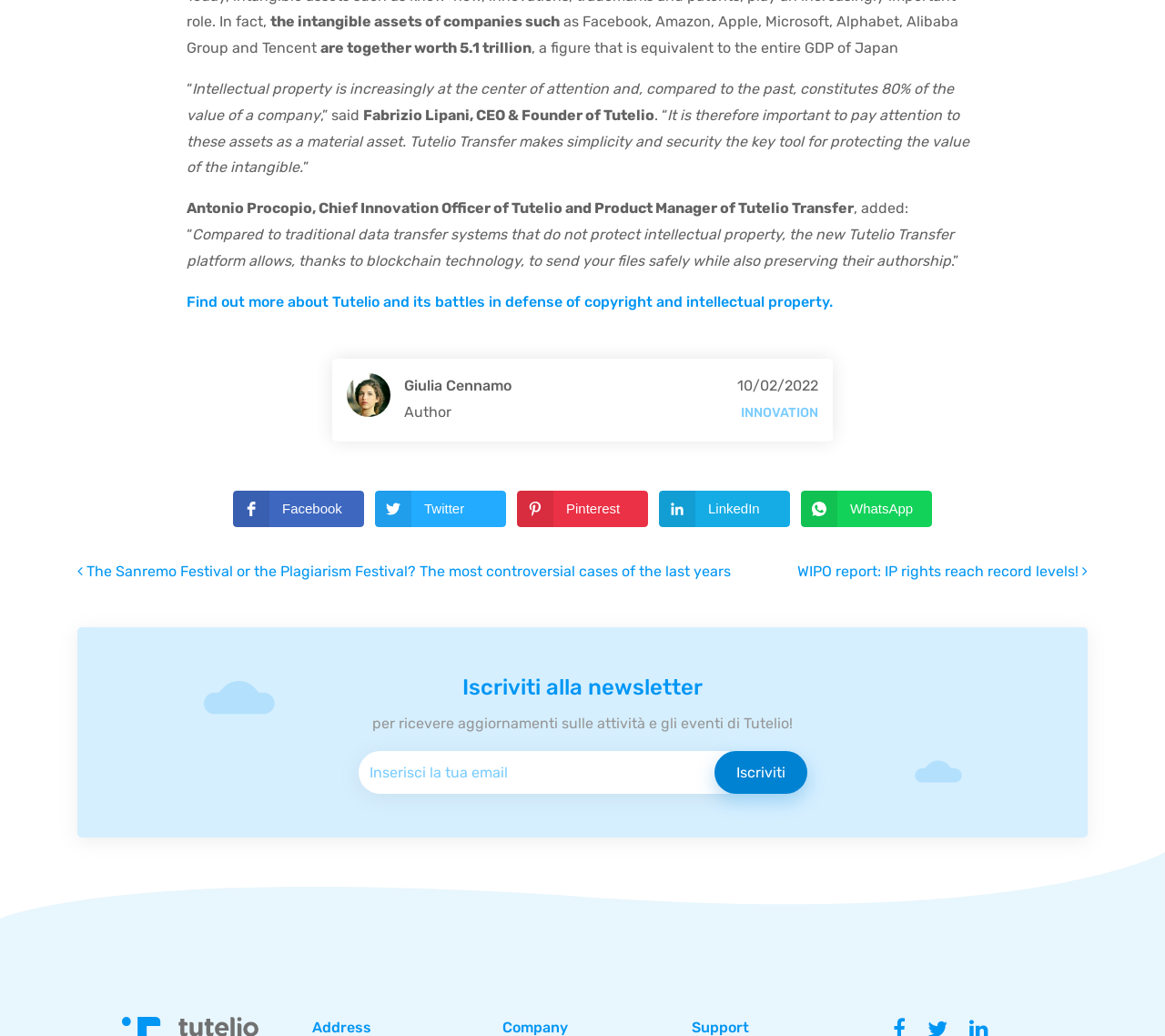What is the topic of the link at the bottom of the page?
Answer the question based on the image using a single word or a brief phrase.

Post navigation